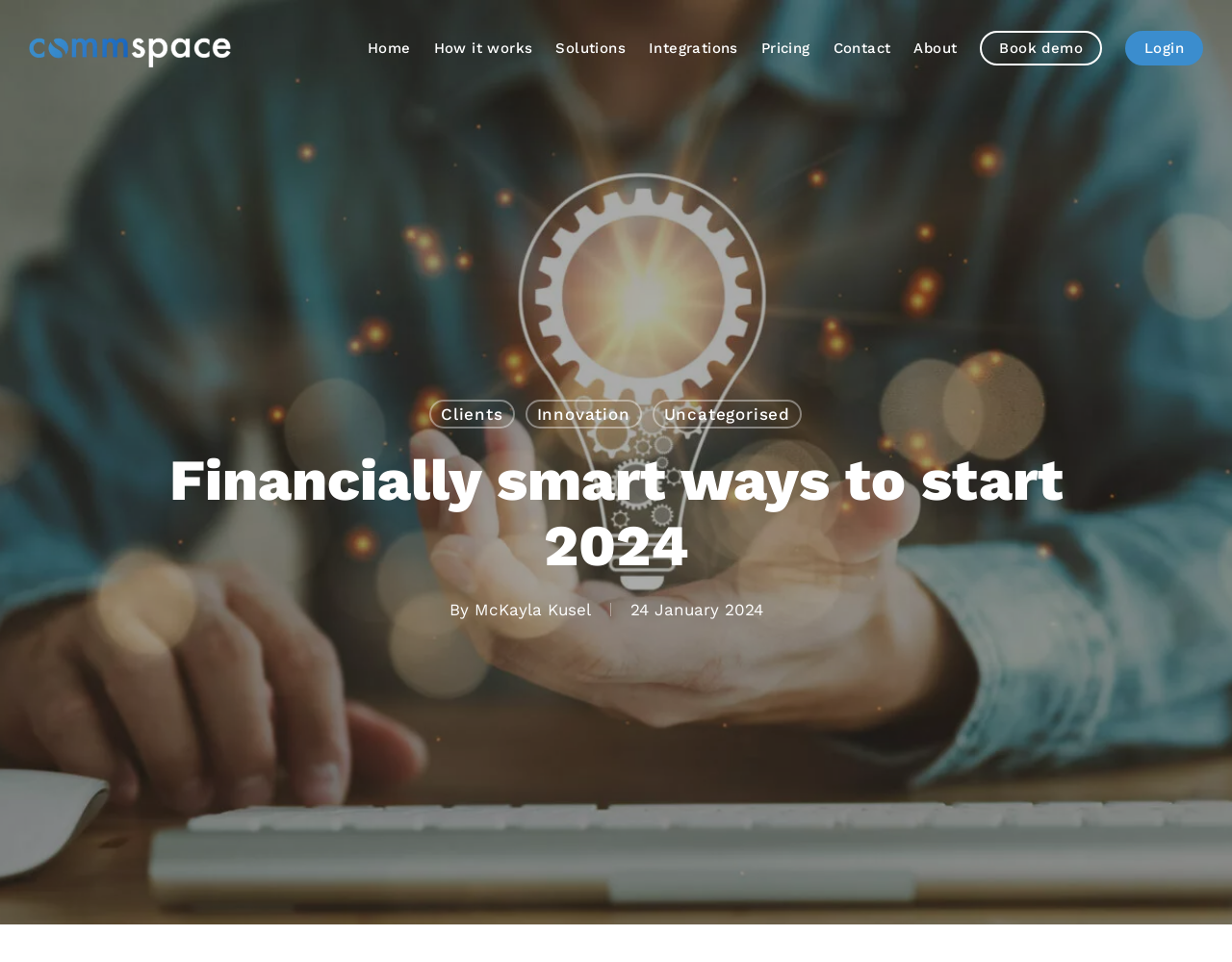Please locate the clickable area by providing the bounding box coordinates to follow this instruction: "View the 'Financially smart ways to start 2024' heading".

[0.109, 0.445, 0.891, 0.622]